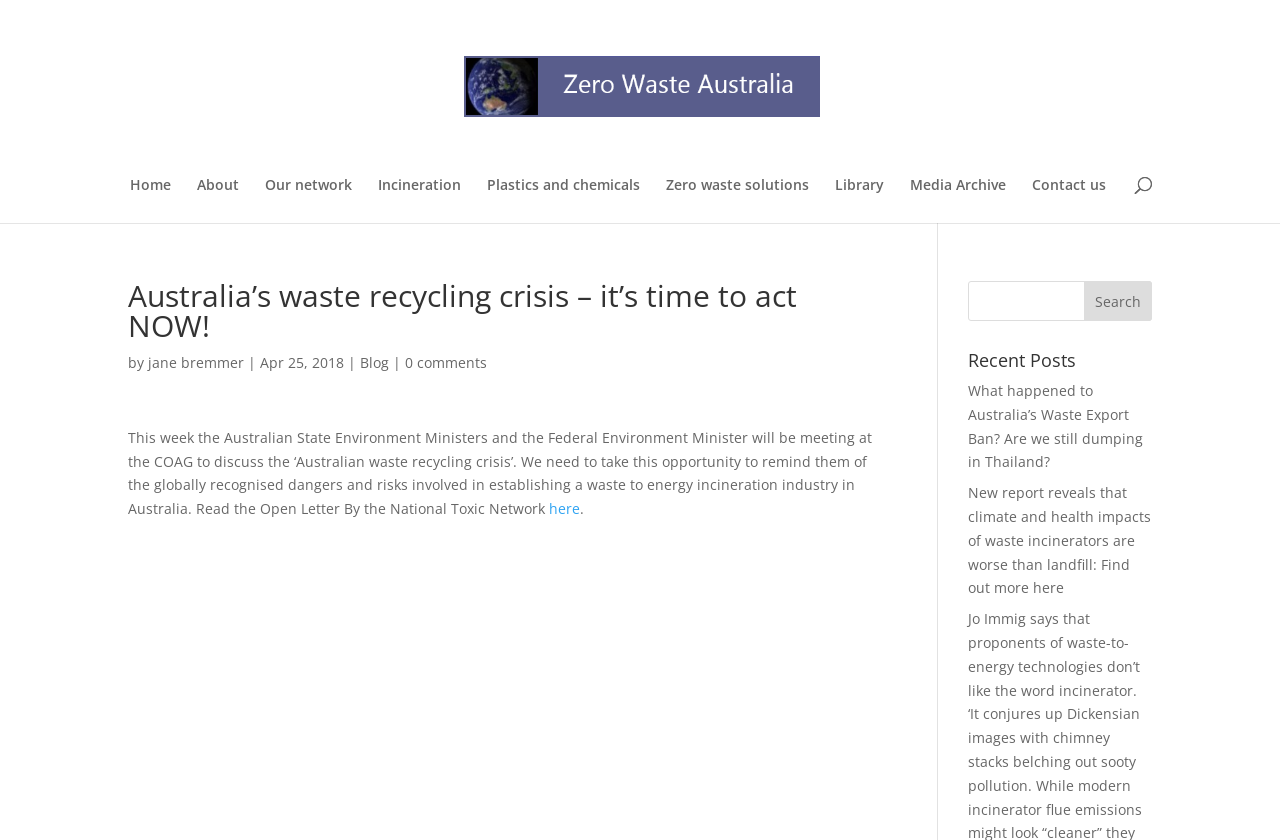Answer the following query concisely with a single word or phrase:
What is the topic of the article on the webpage?

Waste recycling crisis